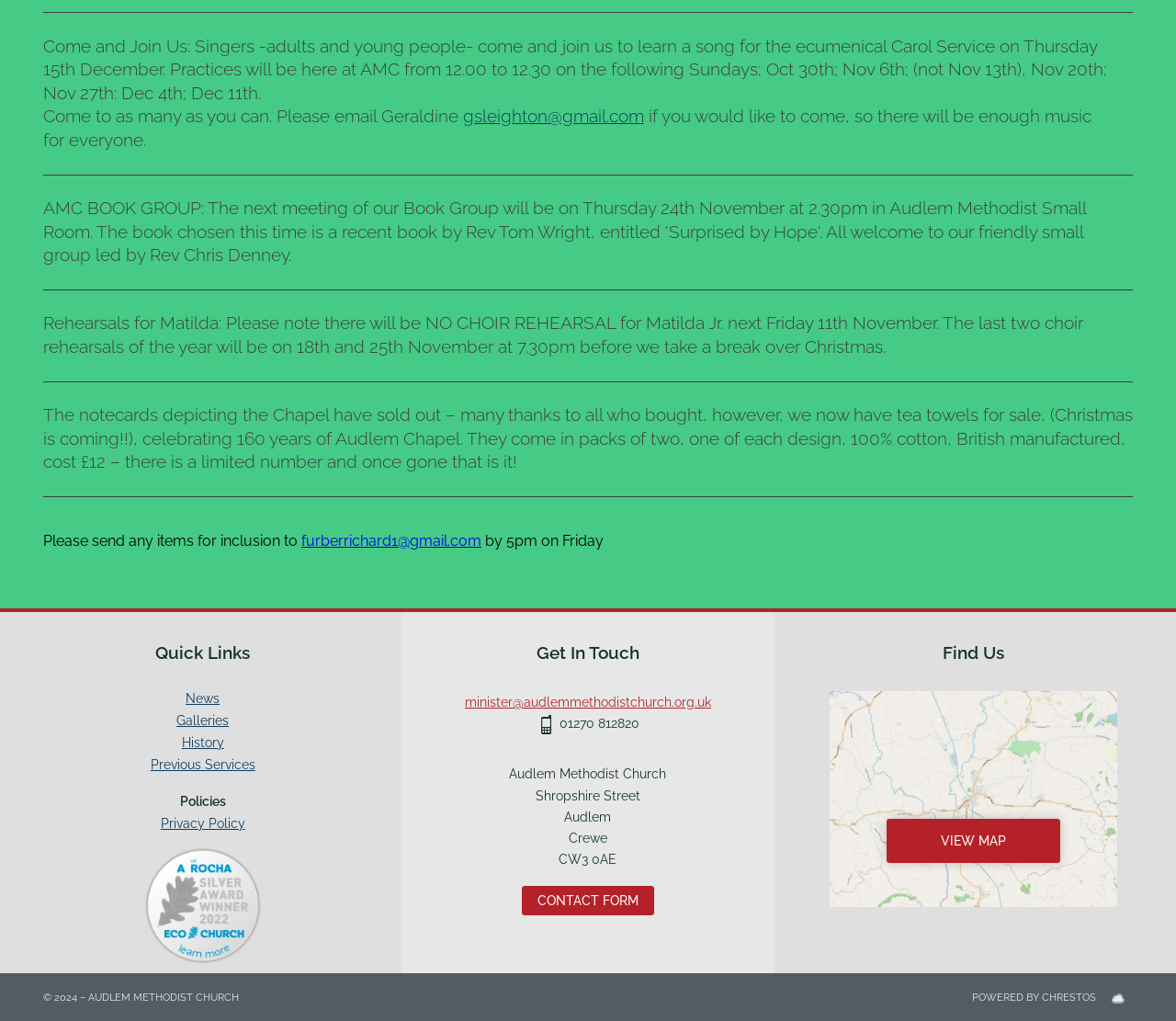Highlight the bounding box coordinates of the element you need to click to perform the following instruction: "Contact the minister."

[0.395, 0.68, 0.605, 0.695]